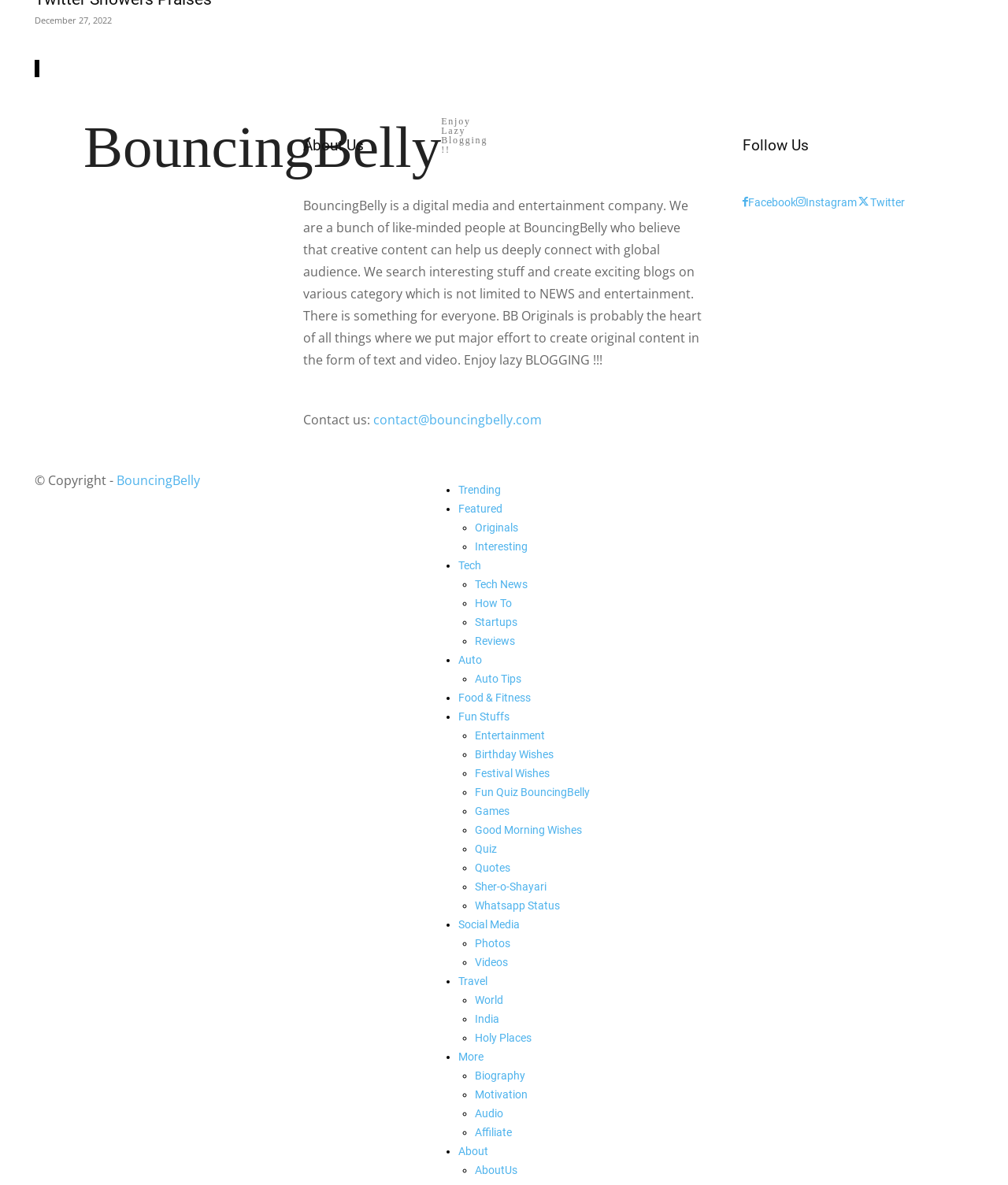What is the date displayed on the webpage?
Carefully analyze the image and provide a thorough answer to the question.

The date is displayed at the top of the webpage, inside a StaticText element with bounding box coordinates [0.034, 0.012, 0.111, 0.022].